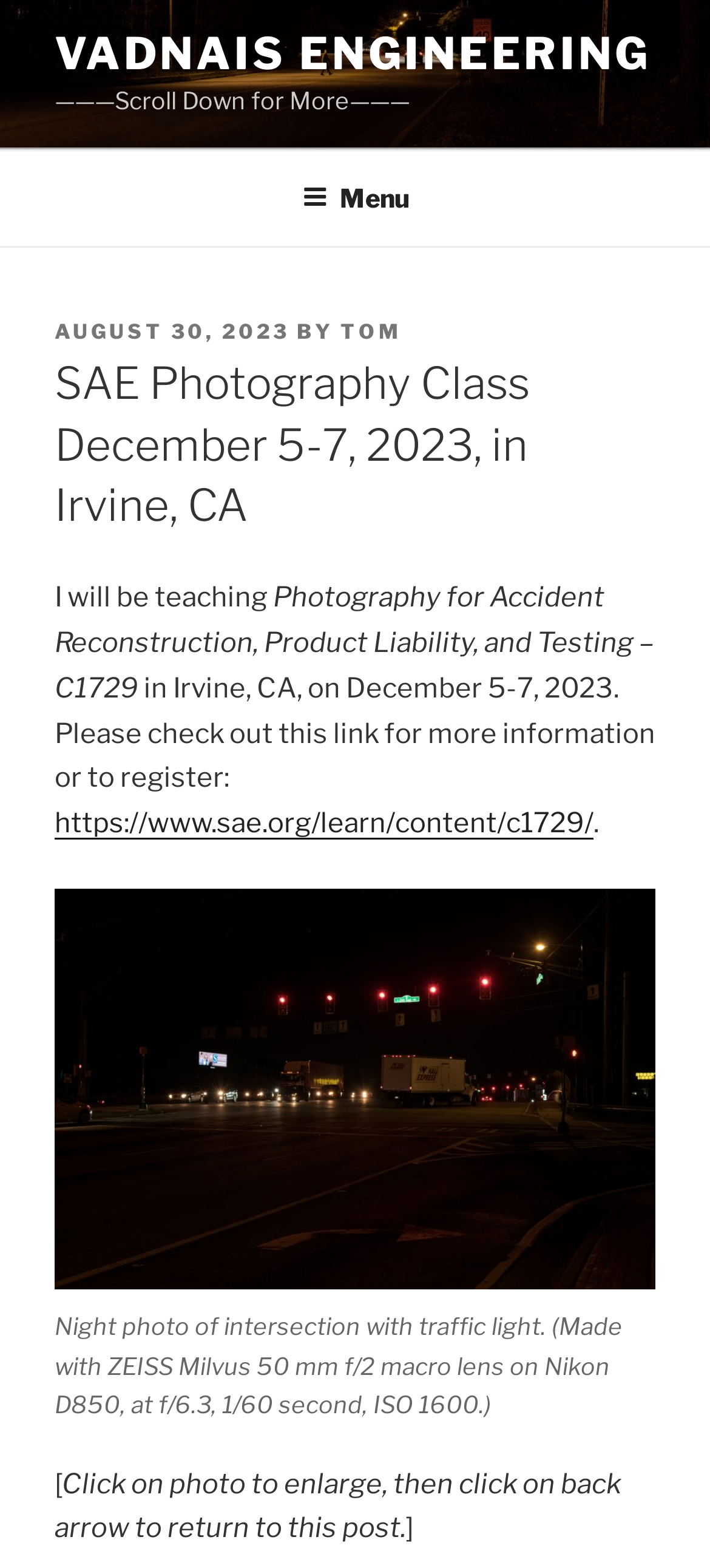What type of lens was used to take the night photo of the intersection?
Please provide a detailed answer to the question.

The type of lens used to take the night photo of the intersection can be found in the figure caption section of the webpage, where it says 'Night photo of intersection with traffic light. (Made with ZEISS Milvus 50 mm f/2 macro lens on Nikon D850, at f/6.3, 1/60 second, ISO 1600.)'. This indicates that the photo was taken using a ZEISS Milvus 50 mm f/2 macro lens.